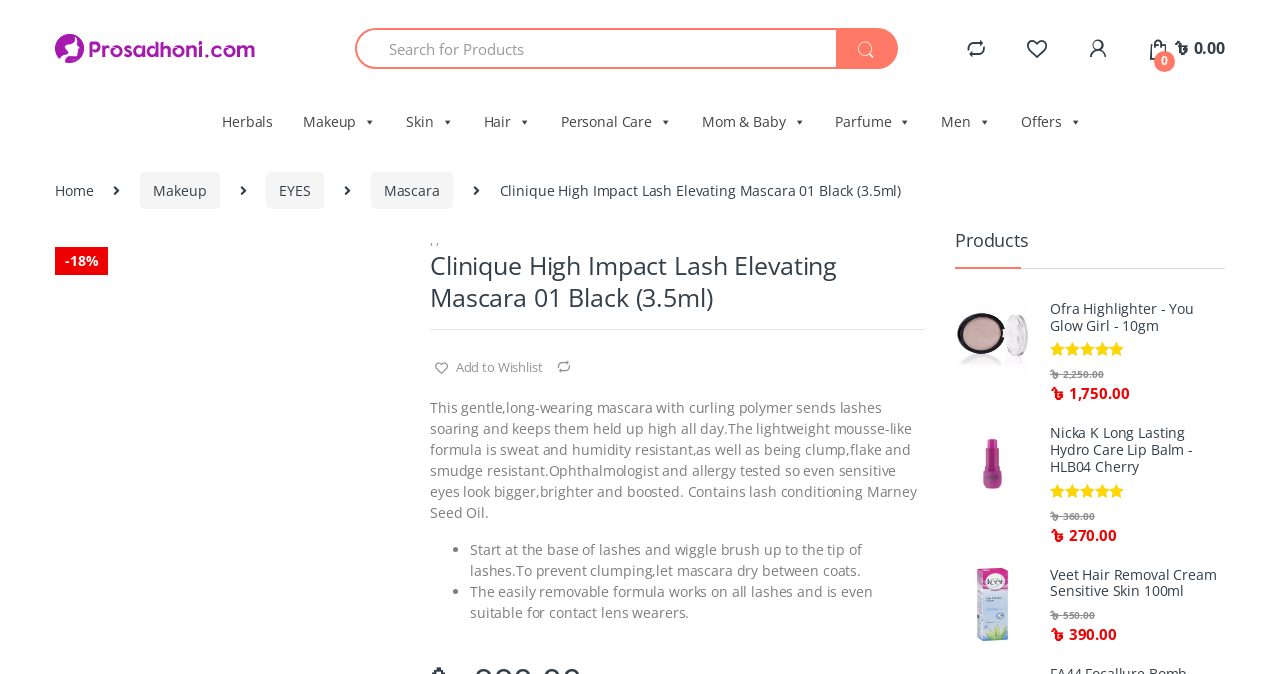Highlight the bounding box coordinates of the region I should click on to meet the following instruction: "Add to Wishlist".

[0.34, 0.531, 0.424, 0.557]